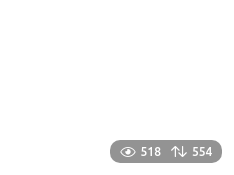Answer the question using only one word or a concise phrase: What does the eye symbol typically represent?

view or monitor